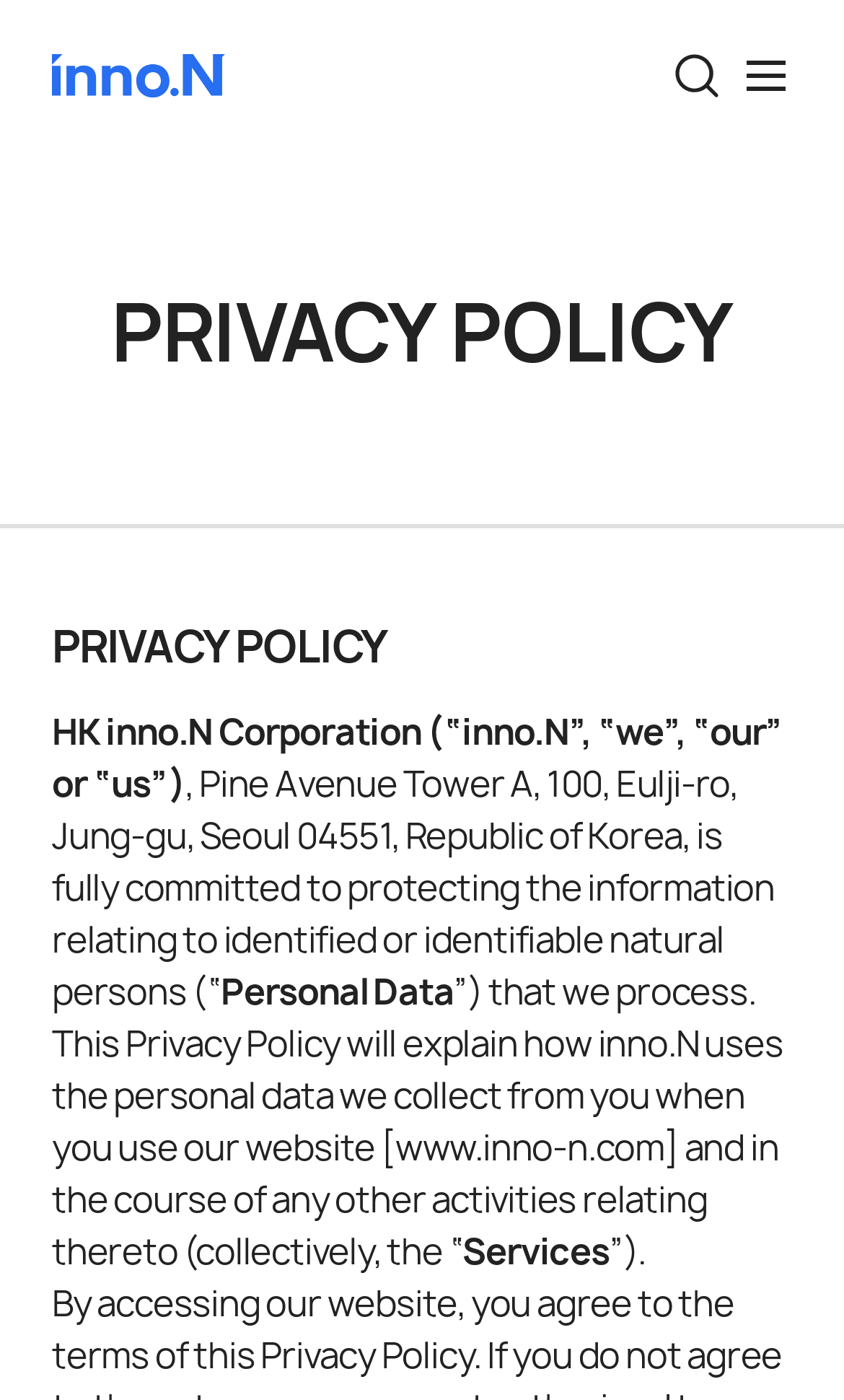Elaborate on the information and visuals displayed on the webpage.

The webpage is titled "HK inno.N" and has a prominent heading at the top left corner with a linked image. Below this heading, there are two buttons positioned side by side, each with an image, located at the top right corner of the page.

Further down, there is a heading titled "PRIVACY POLICY" that spans almost the entire width of the page. Below this heading, there are four paragraphs of text that describe the privacy policy of HK inno.N Corporation. The first paragraph introduces the company's commitment to protecting personal data. The second paragraph continues to explain the company's stance on personal data. The third paragraph is divided into two sections, with the first section describing how the company uses personal data collected from its website and other activities, and the second section titled "Services". The fourth paragraph concludes the description of the services.

Throughout the page, there are no other notable UI elements or images aside from the ones mentioned above.